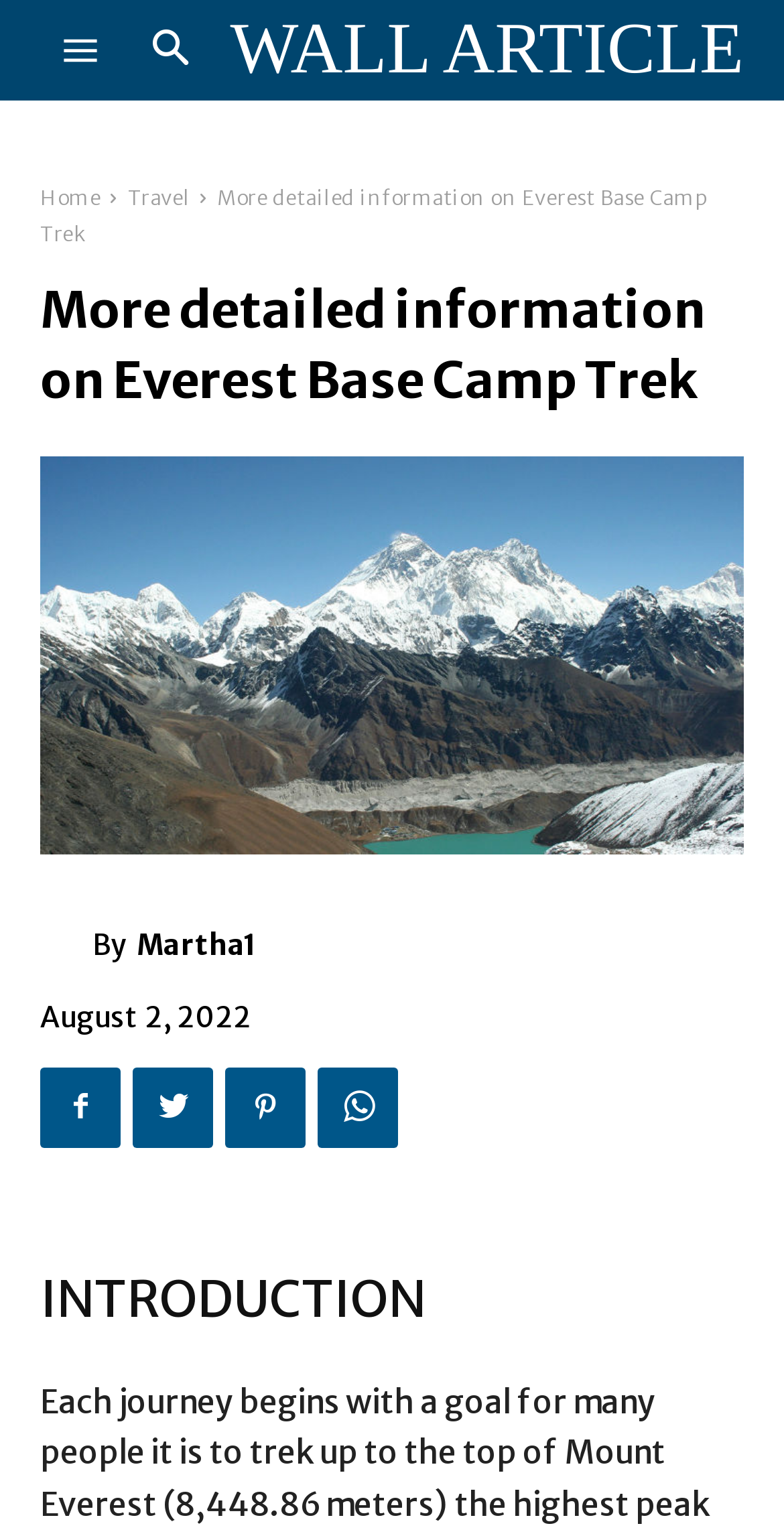Given the element description Share on Linkedin, predict the bounding box coordinates for the UI element in the webpage screenshot. The format should be (top-left x, top-left y, bottom-right x, bottom-right y), and the values should be between 0 and 1.

None